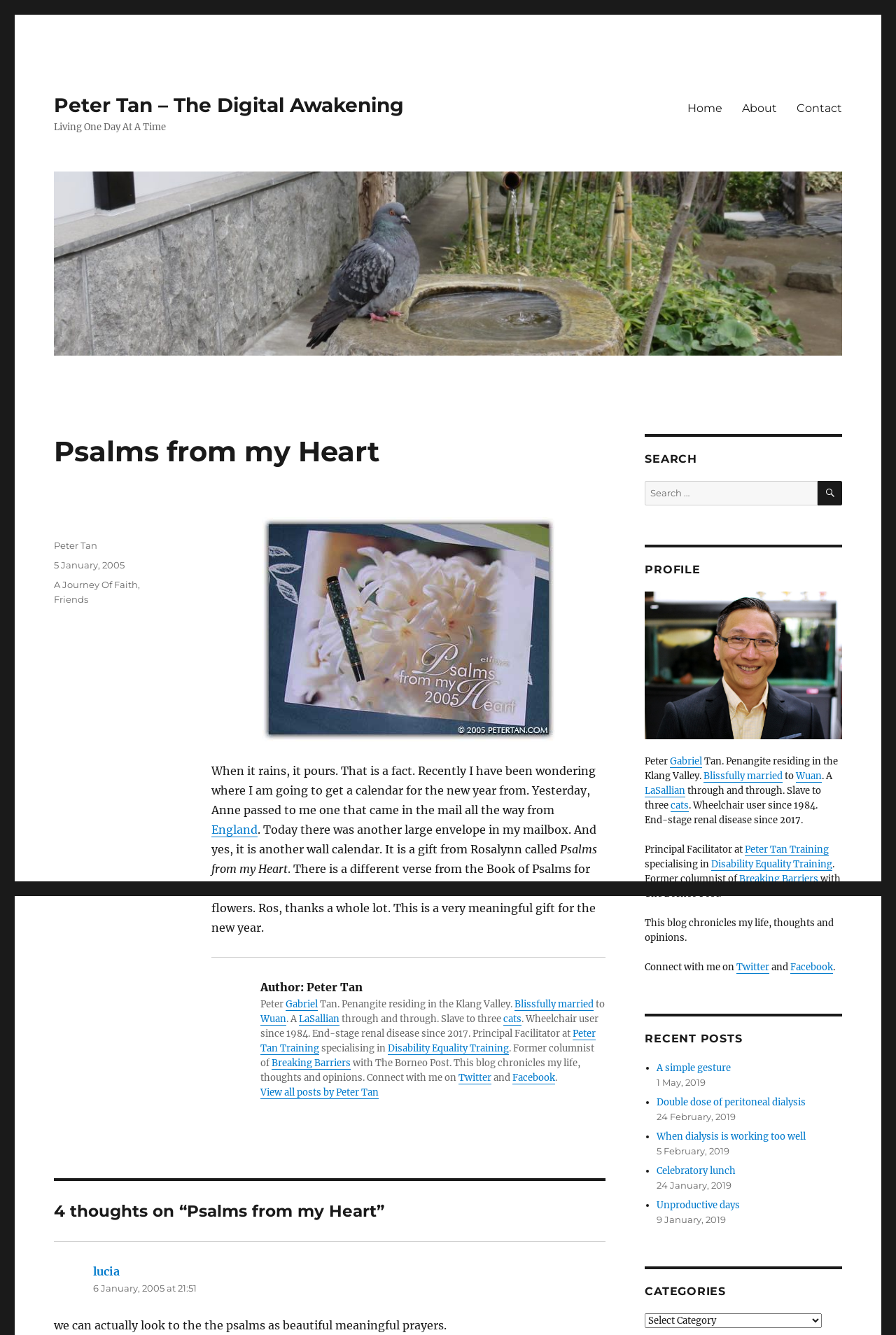Identify the bounding box coordinates for the element you need to click to achieve the following task: "Check the calendar from England". Provide the bounding box coordinates as four float numbers between 0 and 1, in the form [left, top, right, bottom].

[0.236, 0.616, 0.288, 0.626]